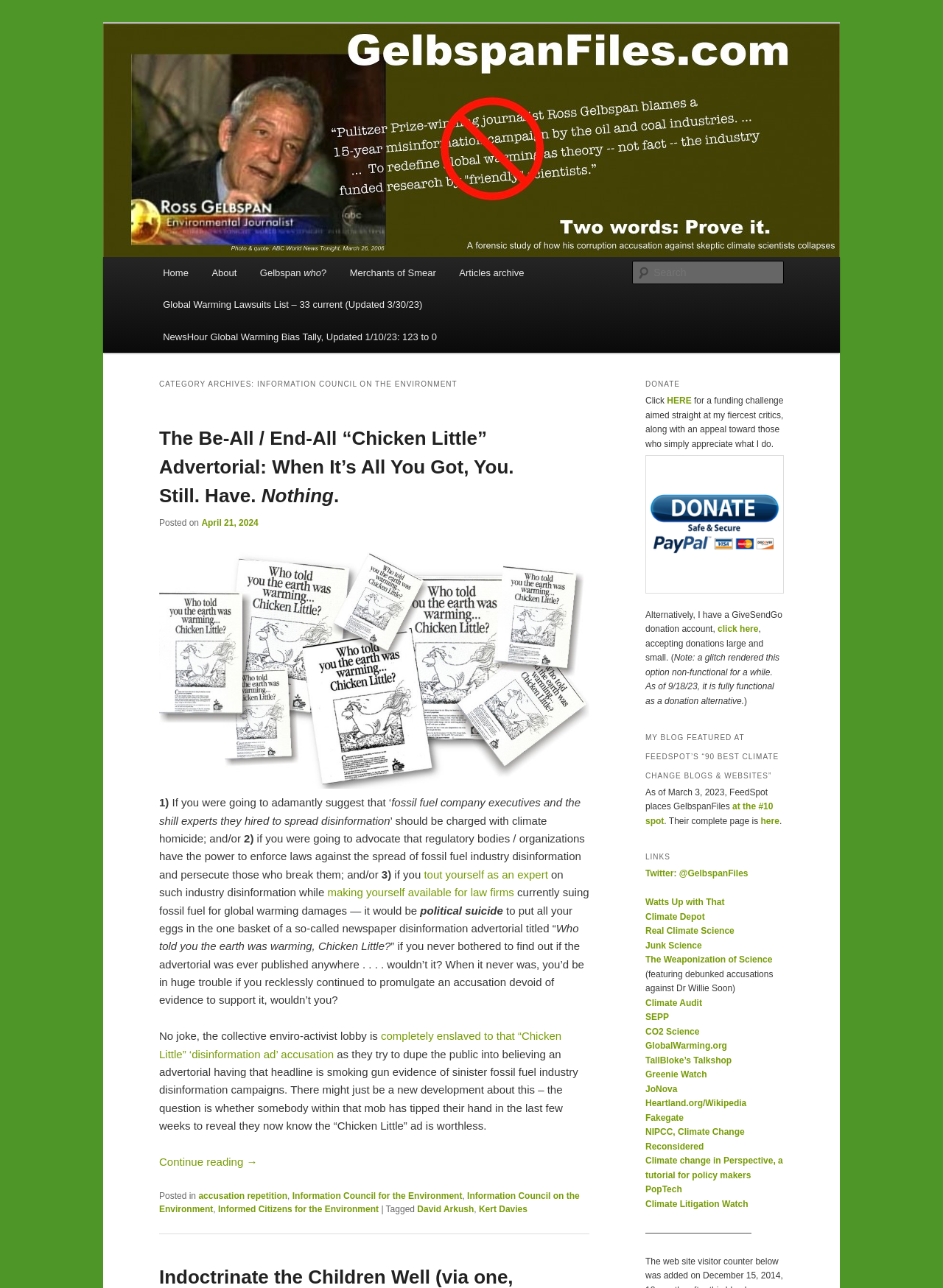Create a detailed narrative describing the layout and content of the webpage.

The webpage is about the Information Council on the Environment, specifically the Gelbspan Files. At the top, there is a heading "Gelbspan Files" with a link to the same name. Below it, there is an image with the same name. On the top right, there is a search bar with a "Search" label.

The main menu is located on the left side, with links to "Home", "About", "Gelbspan who?", "Merchants of Smear", "Articles archive", and more. Below the main menu, there is a section with a heading "CATEGORY ARCHIVES: INFORMATION COUNCIL ON THE ENVIRONMENT". This section contains an article with a heading "The Be-All / End-All “Chicken Little” Advertorial: When It’s All You Got, You. Still. Have. Nothing." The article has a link to the same title, followed by a posted date and time. The article content is divided into several paragraphs, with links and images scattered throughout.

On the right side, there are several sections. One section has a heading "DONATE" with a link to a funding challenge and a GiveSendGo donation account. Another section has a heading "MY BLOG FEATURED AT FEEDSPOT’S “90 BEST CLIMATE CHANGE BLOGS & WEBSITES”" with a link to the FeedSpot page. The last section has a heading "LINKS" with links to Twitter, Watts Up with That, Climate Depot, Real Climate Science, Junk Science, and The Weaponization of Science.

At the bottom of the page, there is a footer section with links to categories, tags, and authors.